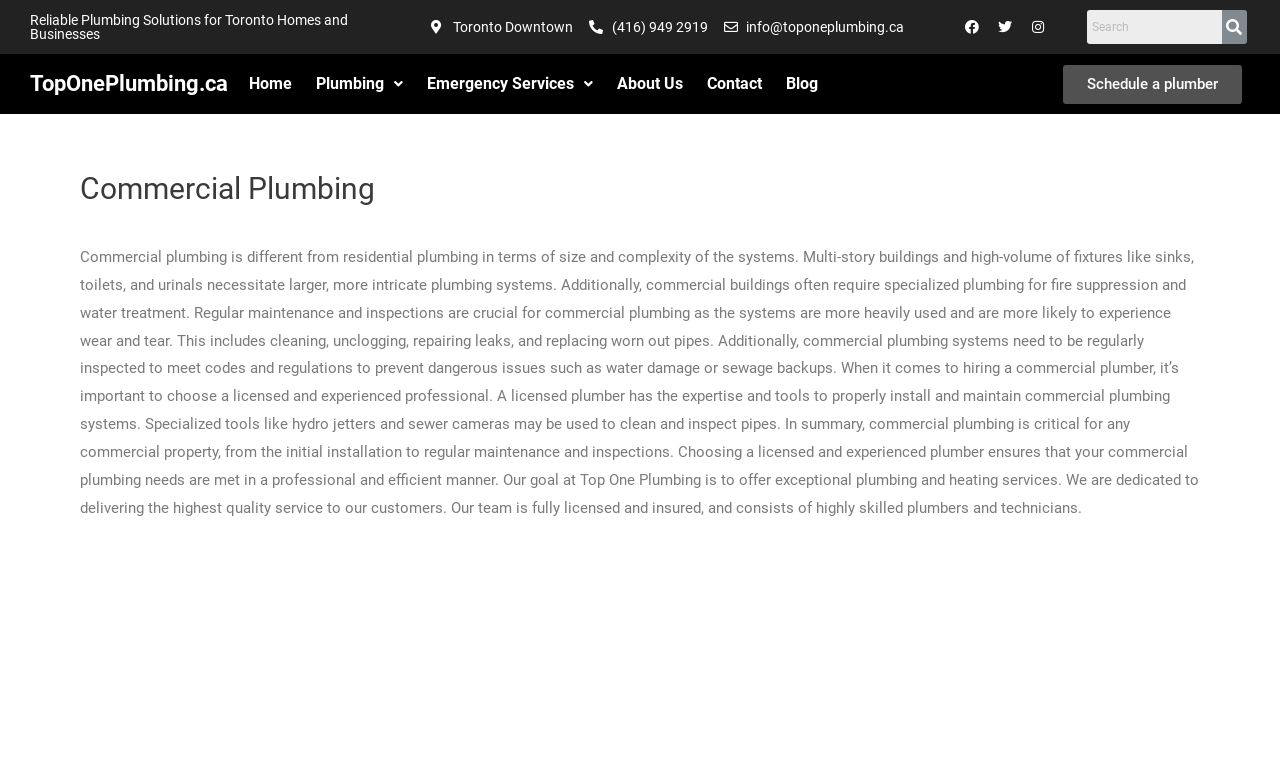Please specify the bounding box coordinates of the area that should be clicked to accomplish the following instruction: "Search for something". The coordinates should consist of four float numbers between 0 and 1, i.e., [left, top, right, bottom].

[0.849, 0.013, 0.974, 0.056]